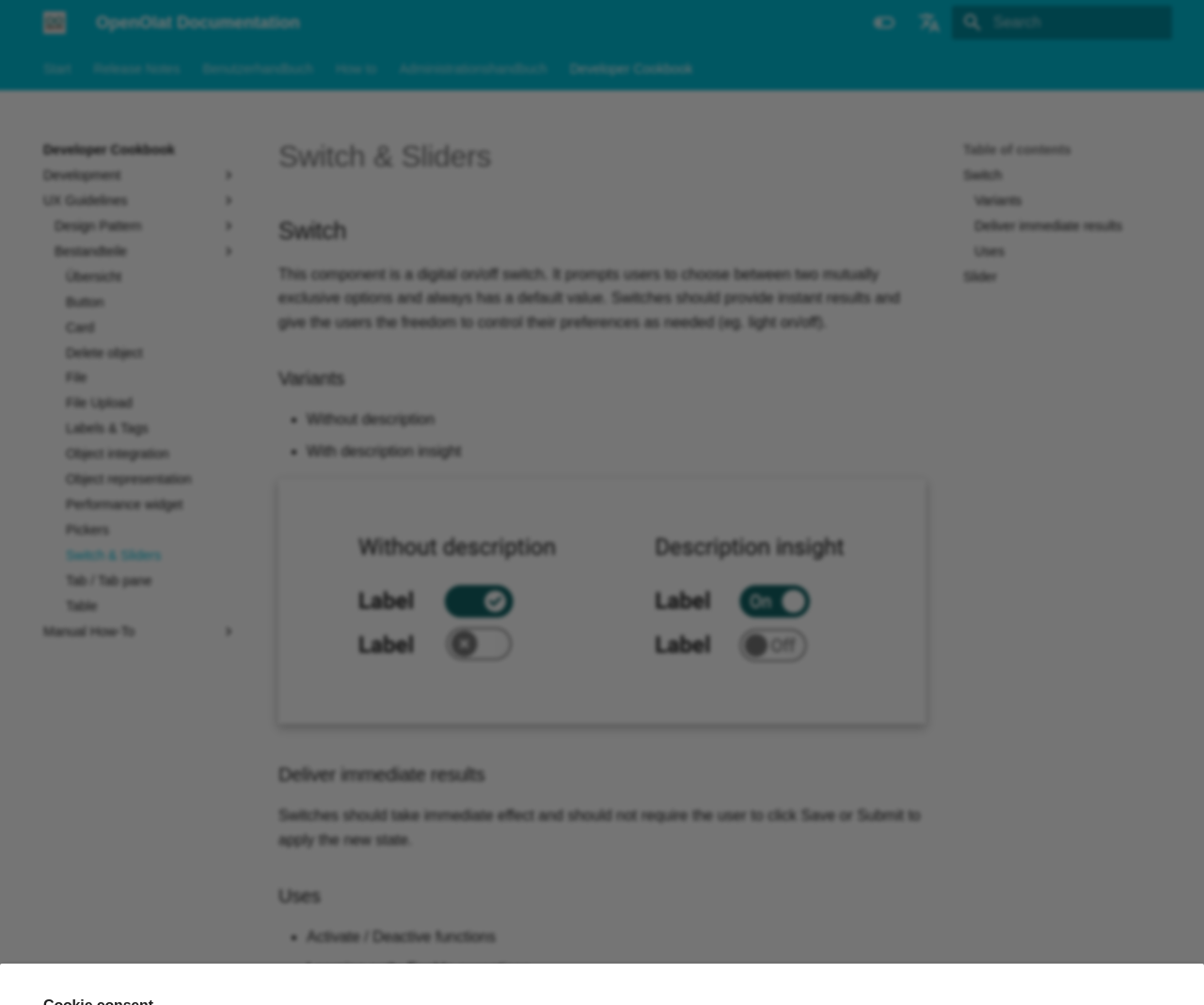Please find the main title text of this webpage.

Switch & Sliders